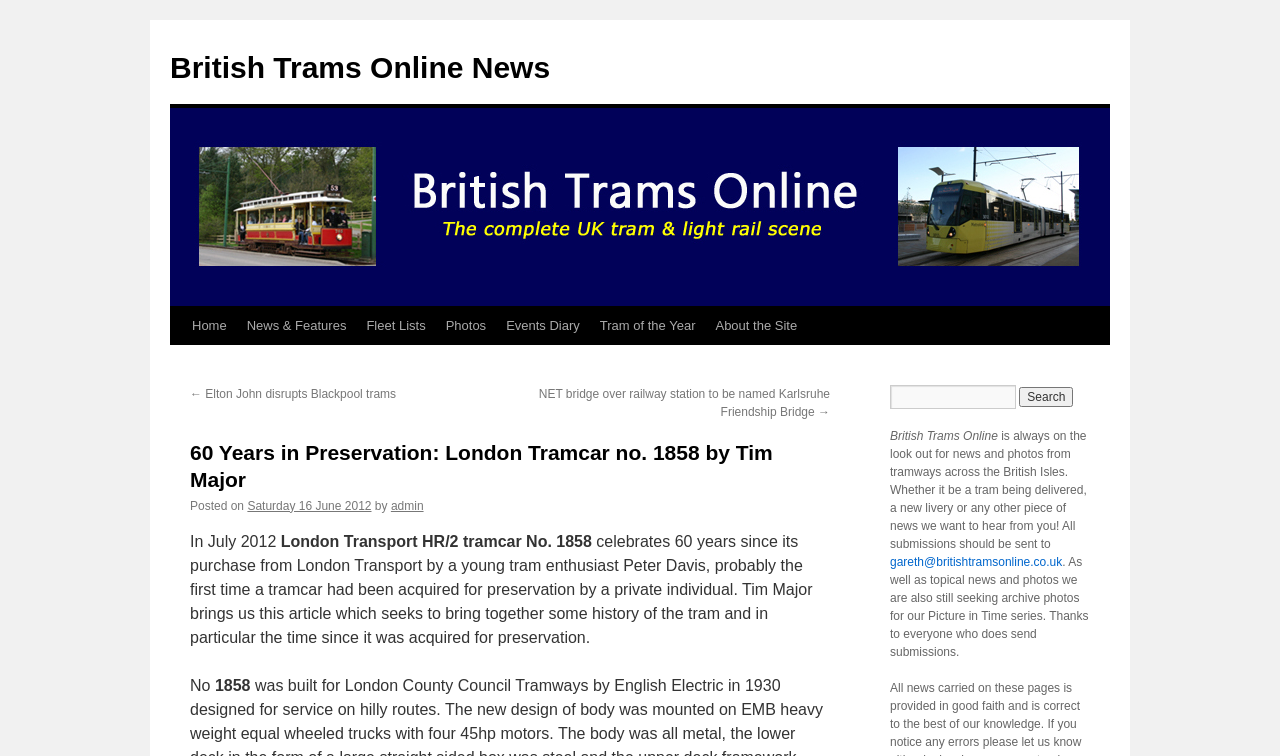Give a one-word or short phrase answer to the question: 
What is the purpose of the website?

To share news and photos about trams